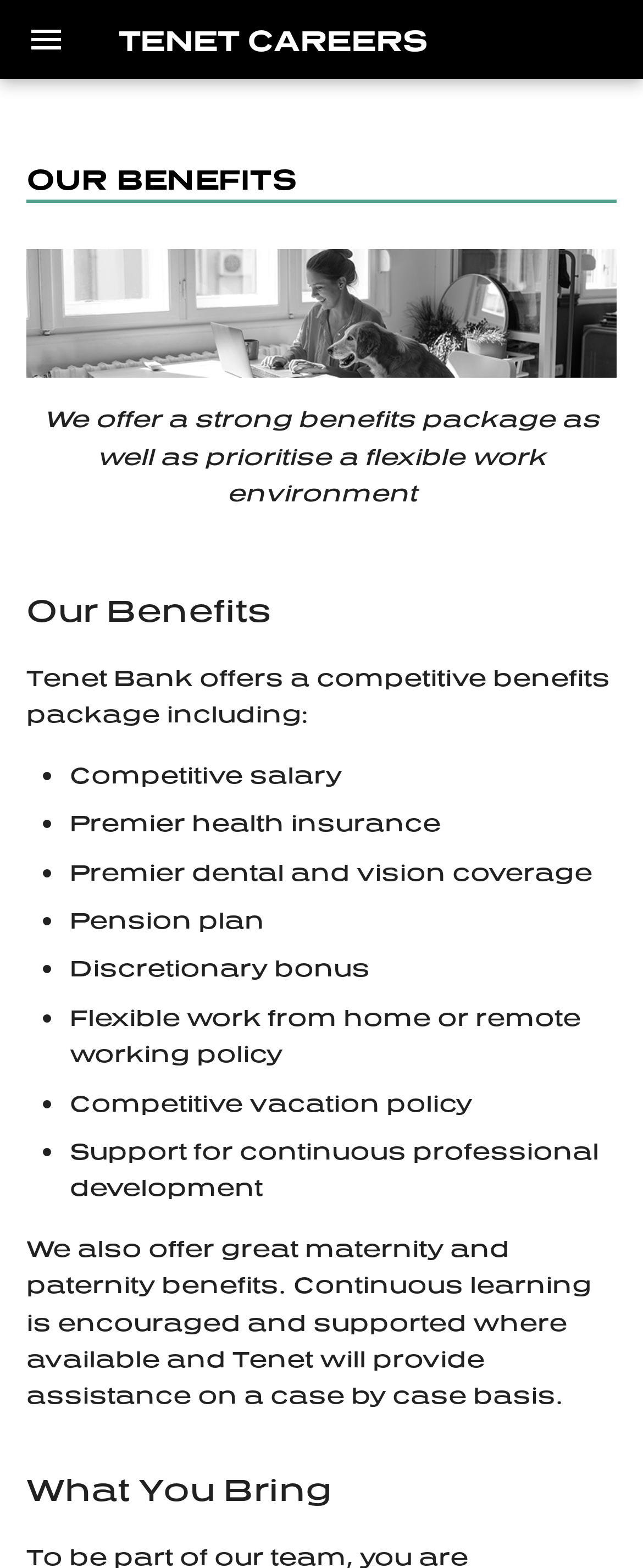Please identify the bounding box coordinates of the area that needs to be clicked to fulfill the following instruction: "Click on What You Bring."

[0.0, 0.169, 0.621, 0.22]